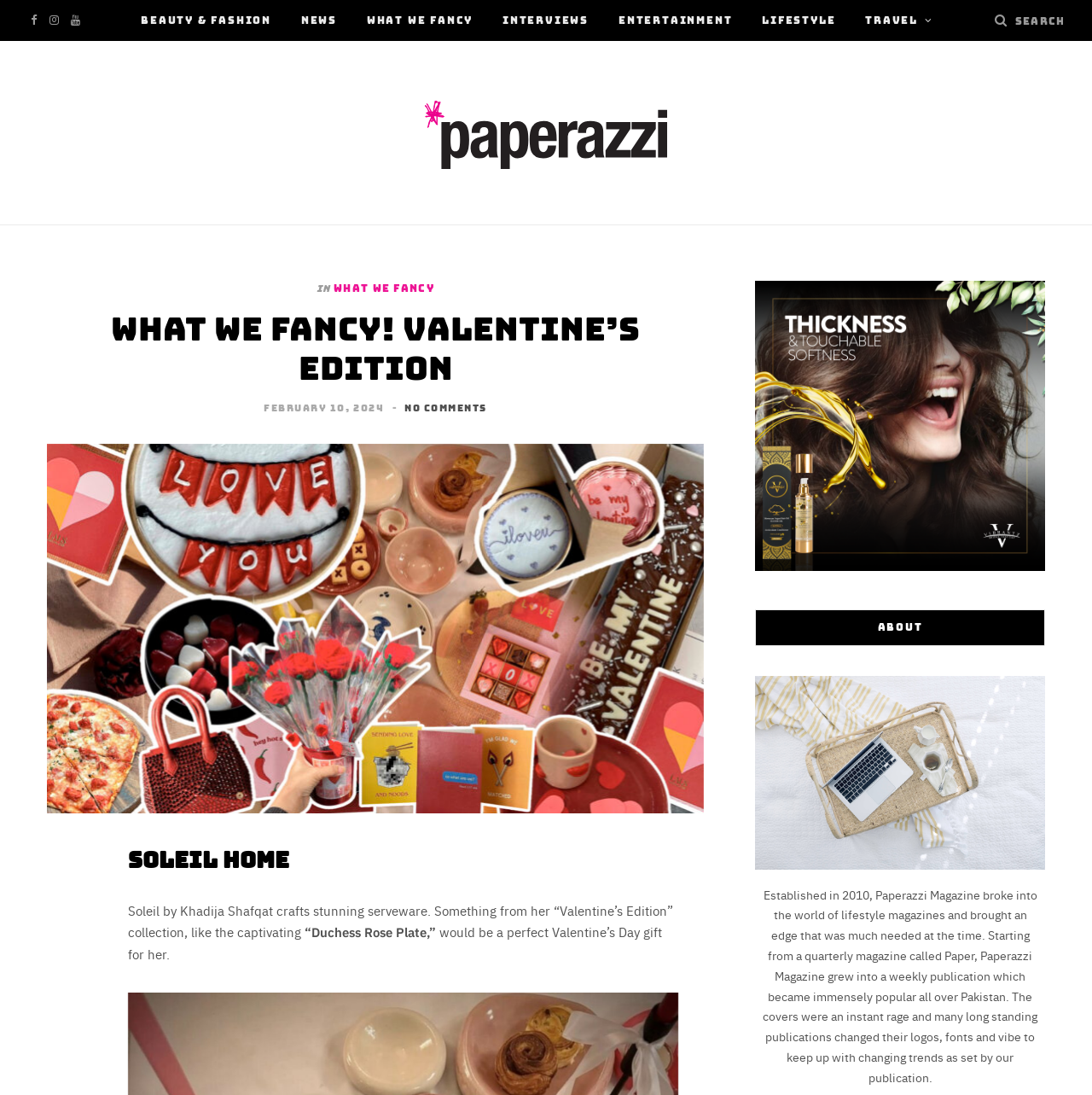Use a single word or phrase to answer the question:
What is the name of the magazine?

Paperazzi